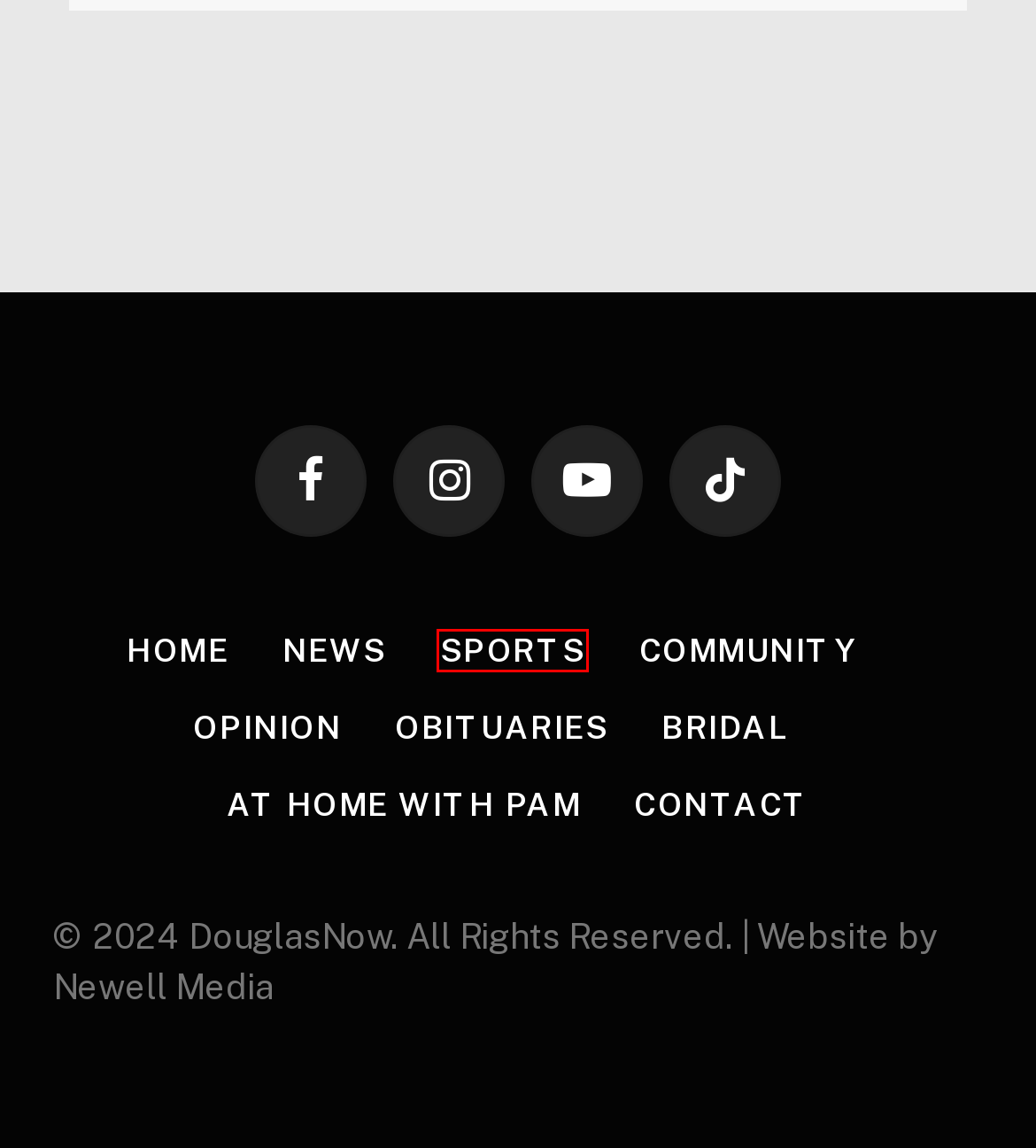View the screenshot of the webpage containing a red bounding box around a UI element. Select the most fitting webpage description for the new page shown after the element in the red bounding box is clicked. Here are the candidates:
A. News – Douglas Now
B. Opinion – Douglas Now
C. Bridal – Douglas Now
D. At Home with Pam – Douglas Now
E. Get In Touch – Douglas Now
F. Community – Douglas Now
G. Obituaries – Douglas Now
H. Sports – Douglas Now

H